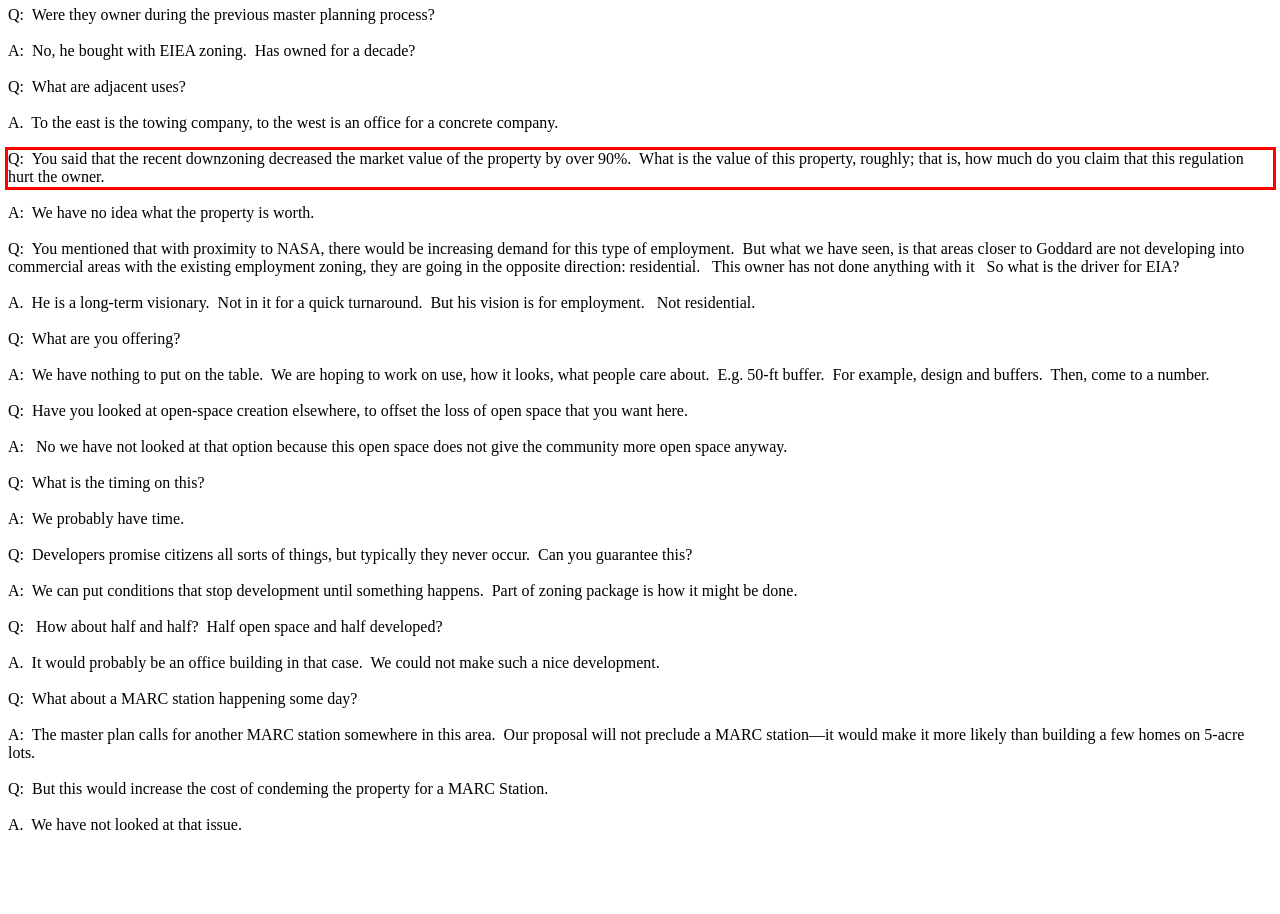Given a screenshot of a webpage containing a red bounding box, perform OCR on the text within this red bounding box and provide the text content.

Q: You said that the recent downzoning decreased the market value of the property by over 90%. What is the value of this property, roughly; that is, how much do you claim that this regulation hurt the owner.